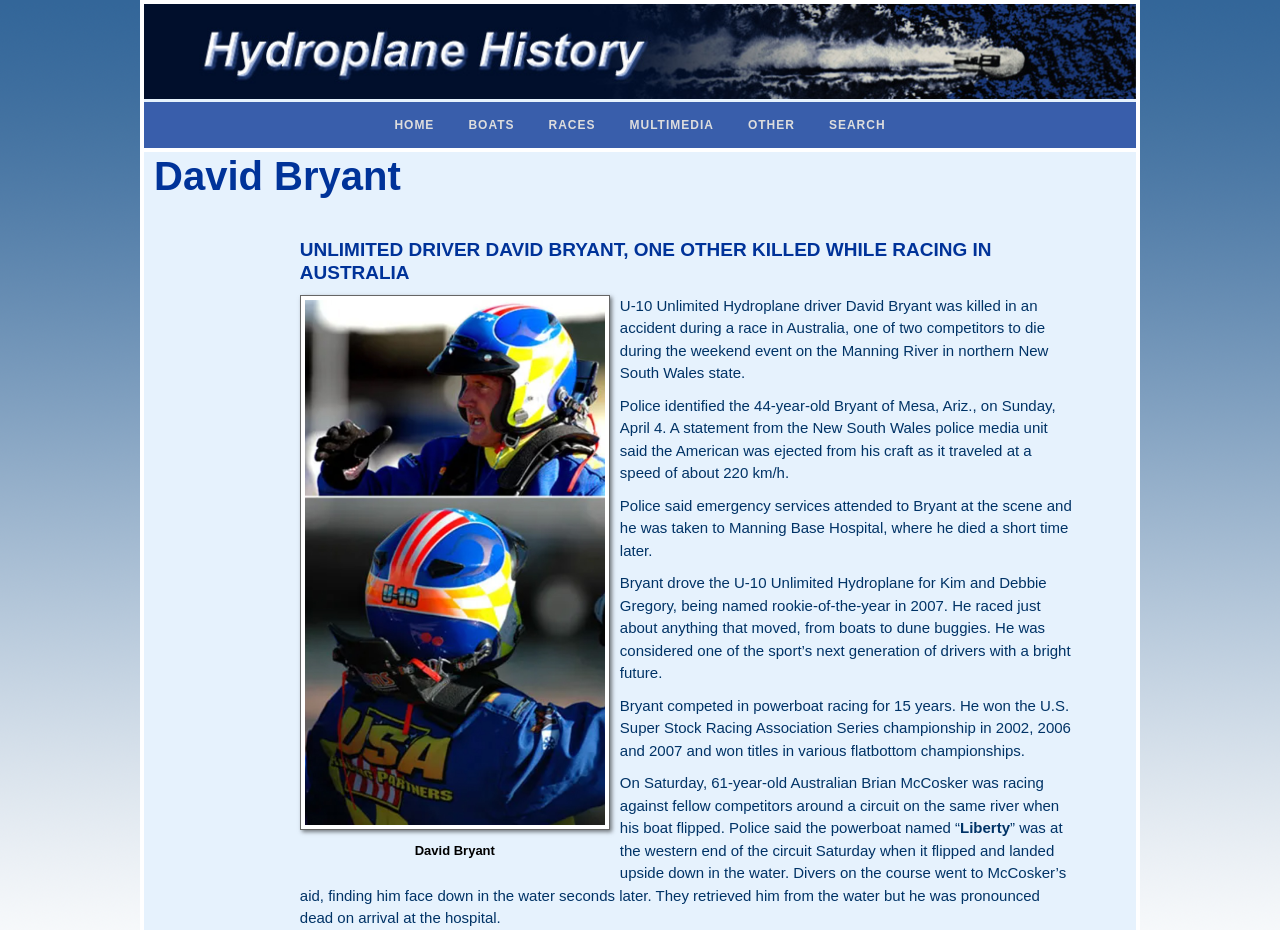Utilize the details in the image to thoroughly answer the following question: What was the name of the powerboat that flipped on Saturday?

According to the webpage, the powerboat that flipped on Saturday was named 'Liberty', as mentioned in the text 'Police said the powerboat named “Liberty” was at the western end of the circuit Saturday when it flipped and landed upside down in the water'.